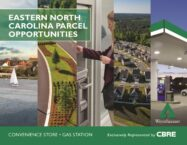Who is the exclusive representative for these opportunities?
Give a detailed explanation using the information visible in the image.

The image mentions CBRE as the exclusive representative, indicating their involvement in the development projects in Eastern North Carolina.